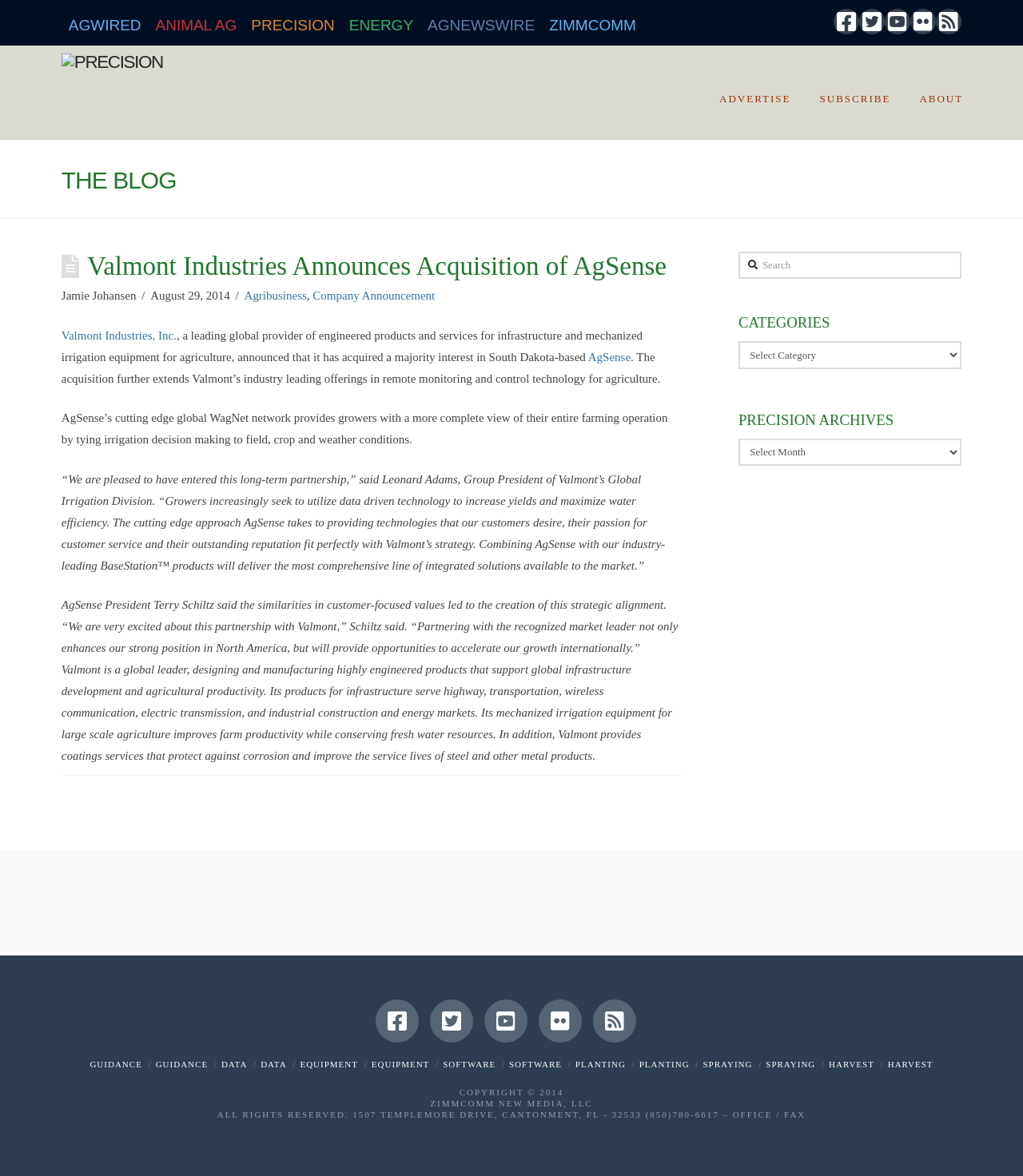Determine the coordinates of the bounding box that should be clicked to complete the instruction: "Search for something". The coordinates should be represented by four float numbers between 0 and 1: [left, top, right, bottom].

[0.722, 0.214, 0.94, 0.237]